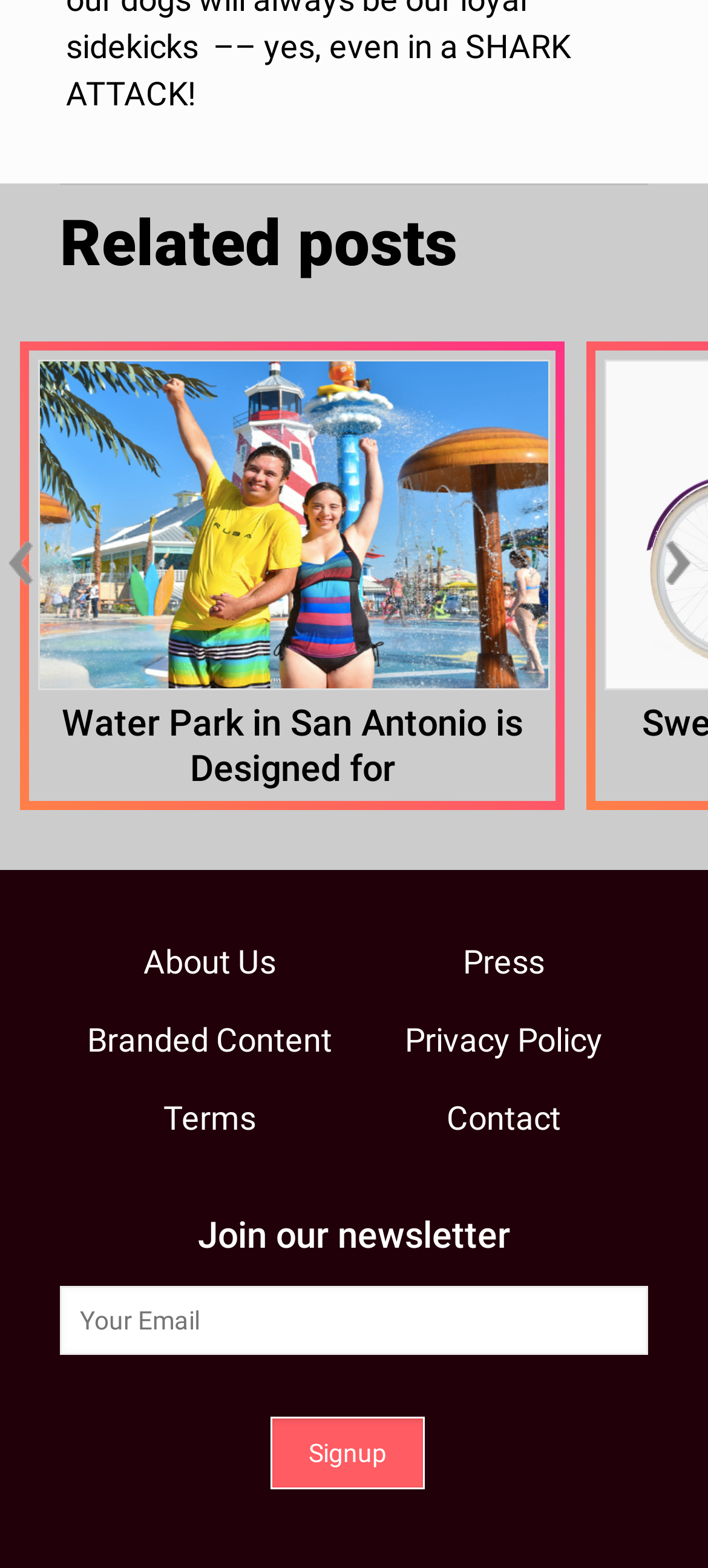Could you determine the bounding box coordinates of the clickable element to complete the instruction: "Click the FUND link"? Provide the coordinates as four float numbers between 0 and 1, i.e., [left, top, right, bottom].

None